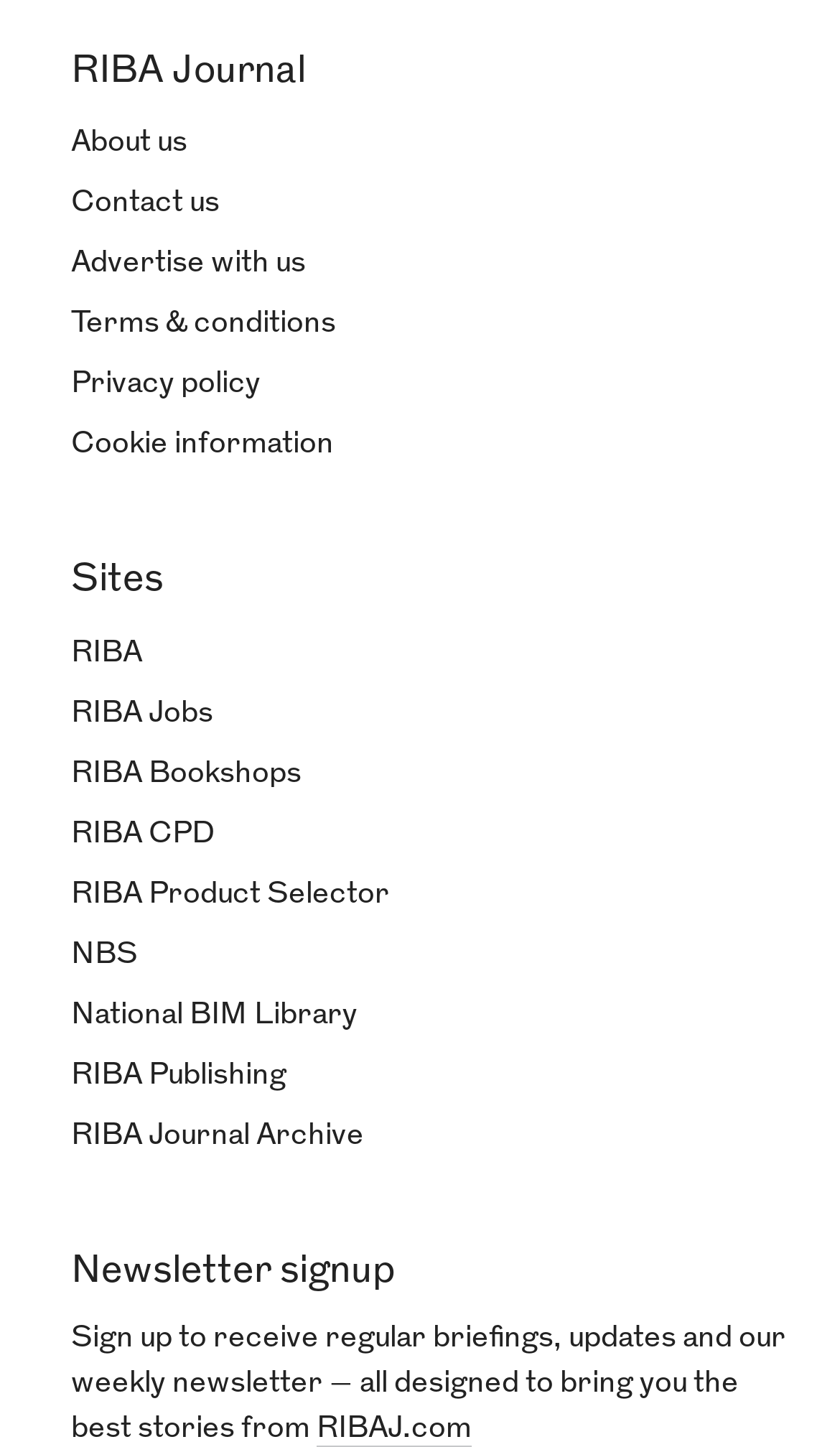Please identify the bounding box coordinates of the element I need to click to follow this instruction: "Sign up to receive newsletter".

[0.085, 0.867, 0.956, 0.894]